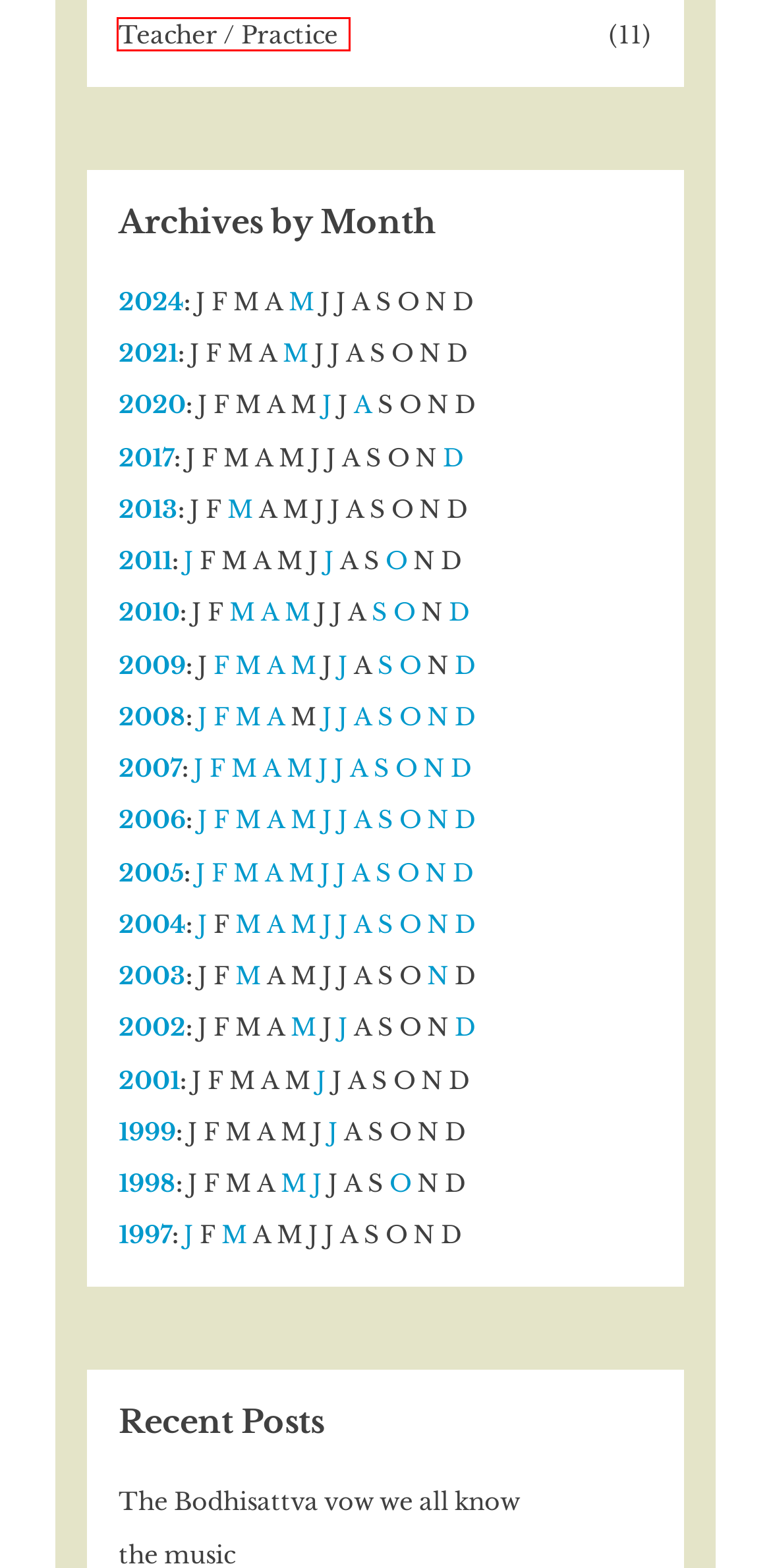You are looking at a screenshot of a webpage with a red bounding box around an element. Determine the best matching webpage description for the new webpage resulting from clicking the element in the red bounding box. Here are the descriptions:
A. March 2004 – The Wild Things of God
B. February 2008 – The Wild Things of God
C. 2021 – The Wild Things of God
D. October 1998 – The Wild Things of God
E. April 2005 – The Wild Things of God
F. Teacher / Practice – The Wild Things of God
G. December 2005 – The Wild Things of God
H. January 2005 – The Wild Things of God

F